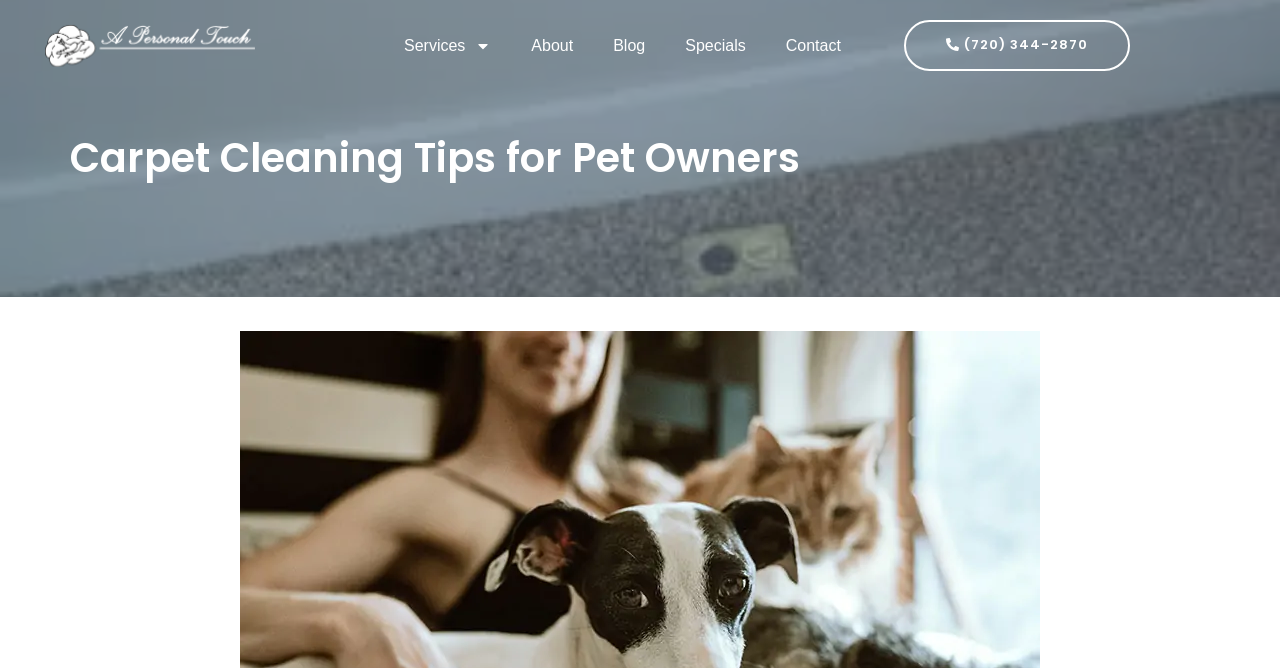What is the main topic of the webpage?
Please respond to the question with as much detail as possible.

The main topic of the webpage can be inferred from the heading 'Carpet Cleaning Tips for Pet Owners', which suggests that the webpage is providing tips and advice on carpet cleaning, specifically for pet owners.